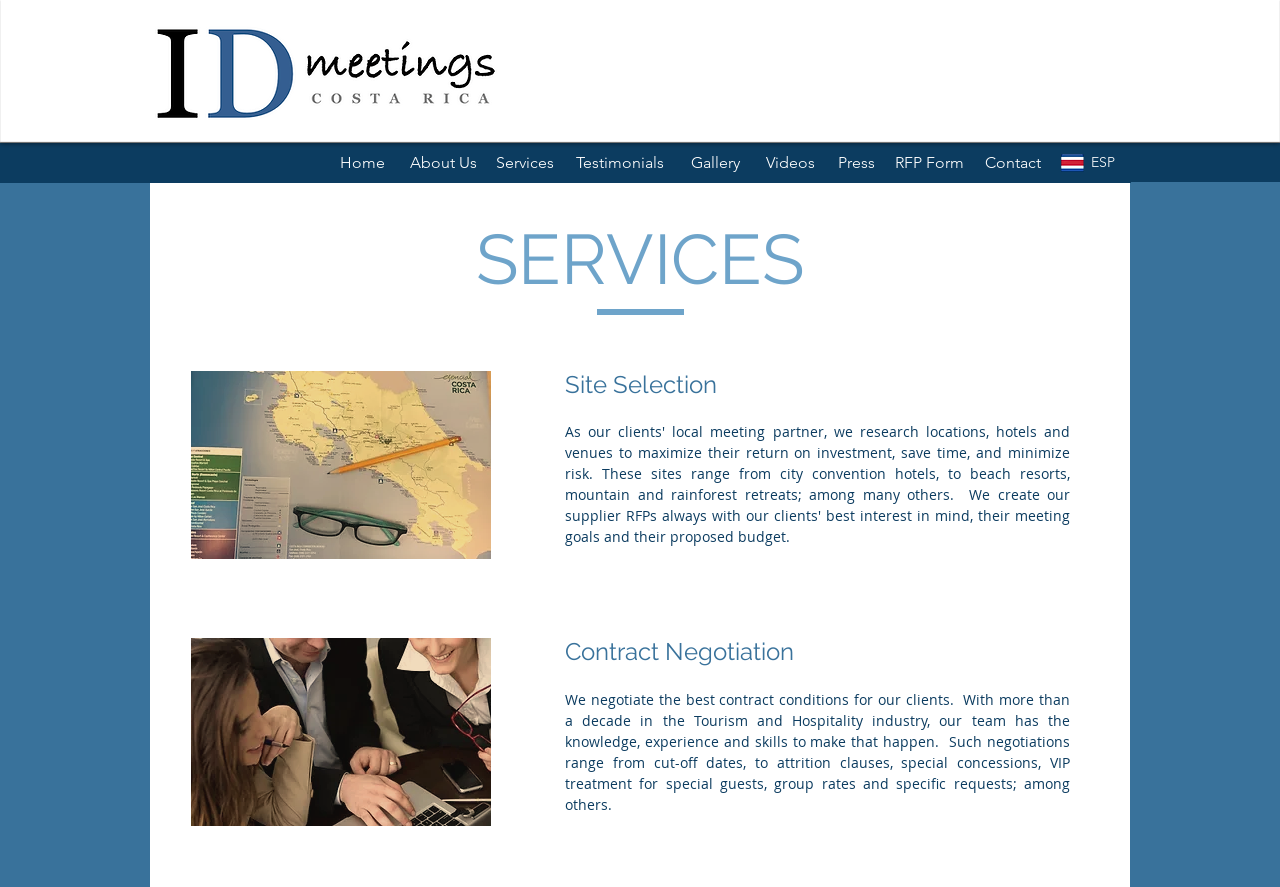What is the purpose of contract negotiation?
Ensure your answer is thorough and detailed.

According to the webpage, the purpose of contract negotiation is to get the best contract conditions for clients. This is mentioned in the section 'Contract Negotiation' where it says 'We negotiate the best contract conditions for our clients'.